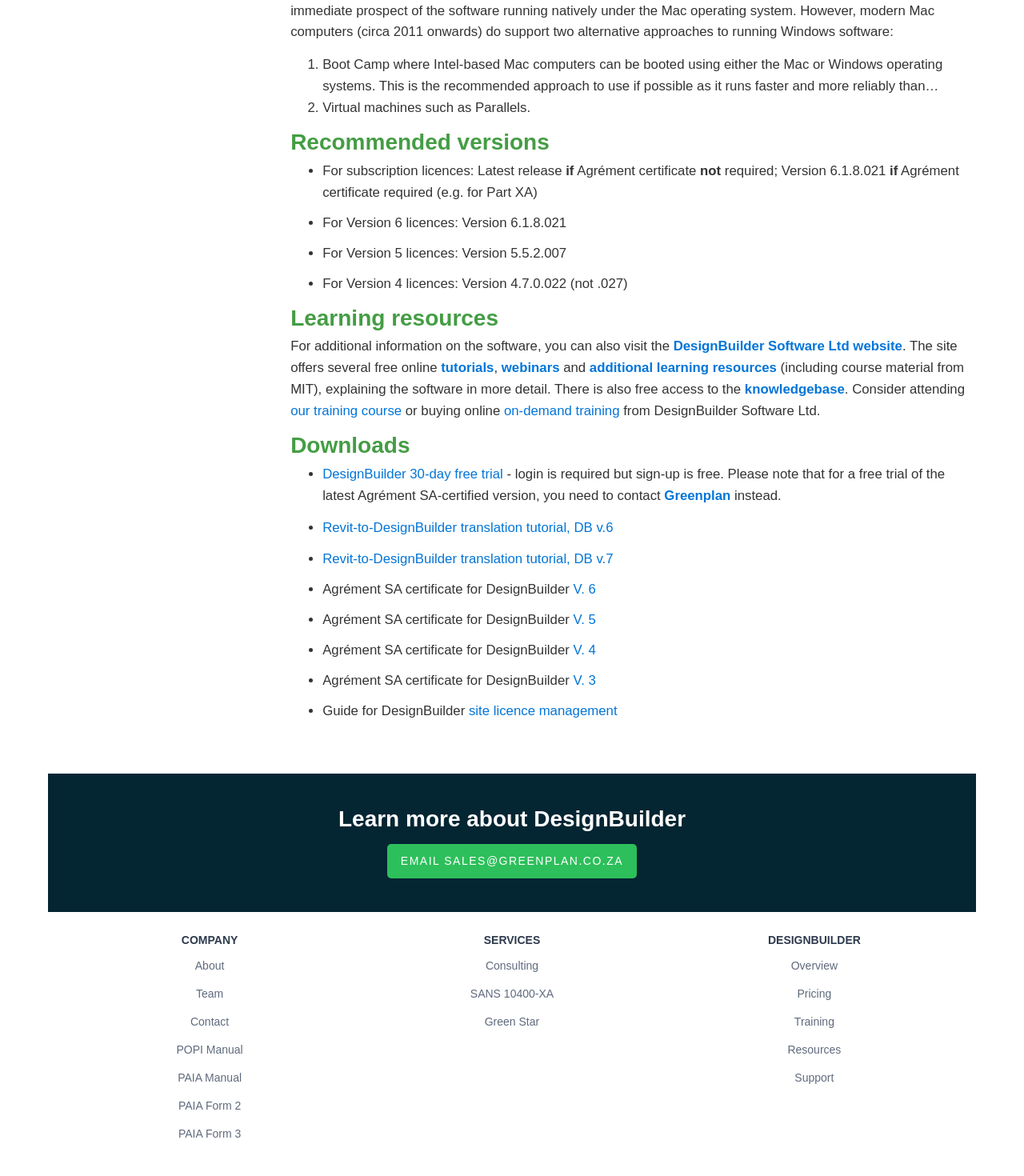Please find the bounding box coordinates of the element's region to be clicked to carry out this instruction: "Download the 30-day free trial of DesignBuilder".

[0.315, 0.396, 0.491, 0.409]